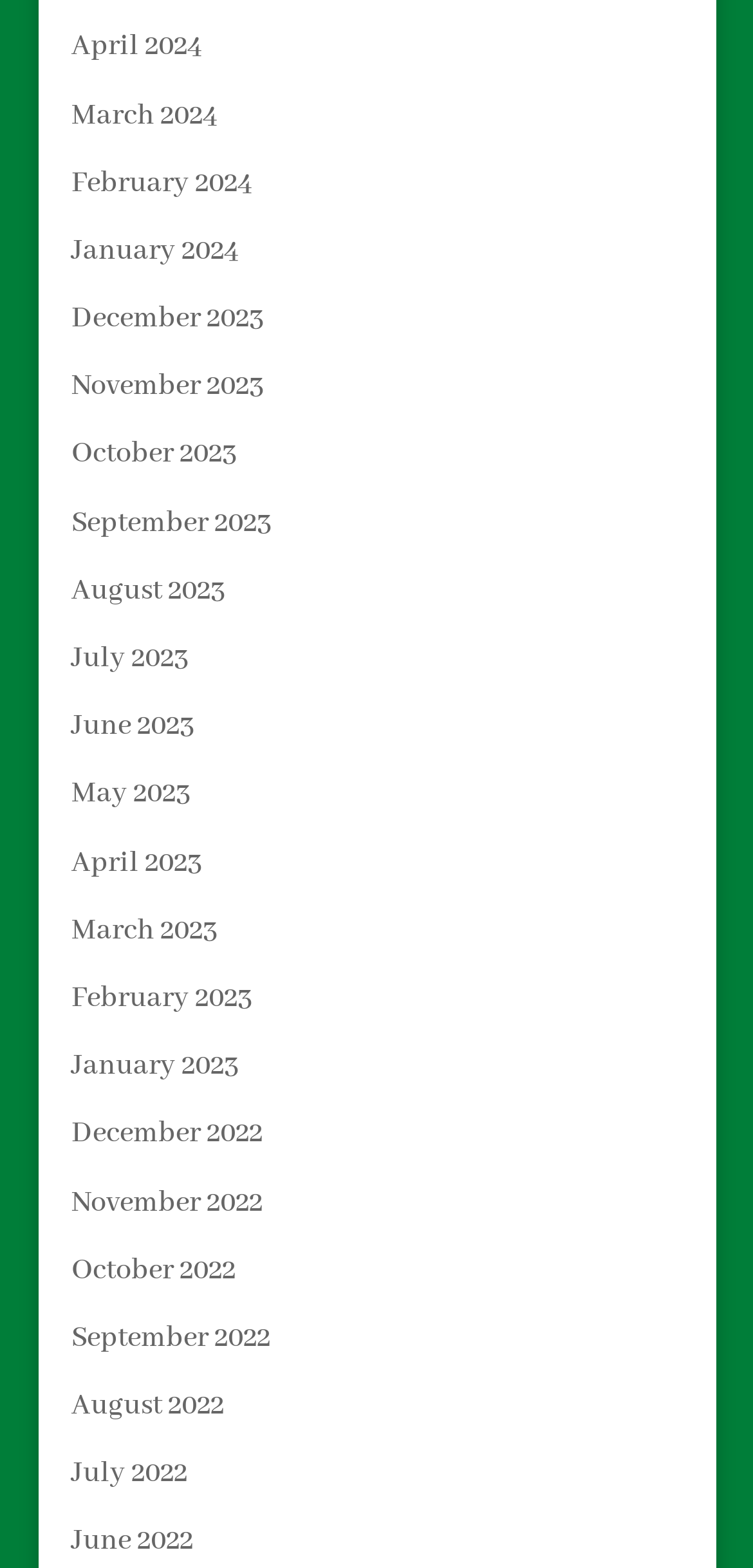Determine the bounding box coordinates of the element that should be clicked to execute the following command: "view April 2024".

[0.095, 0.019, 0.269, 0.041]